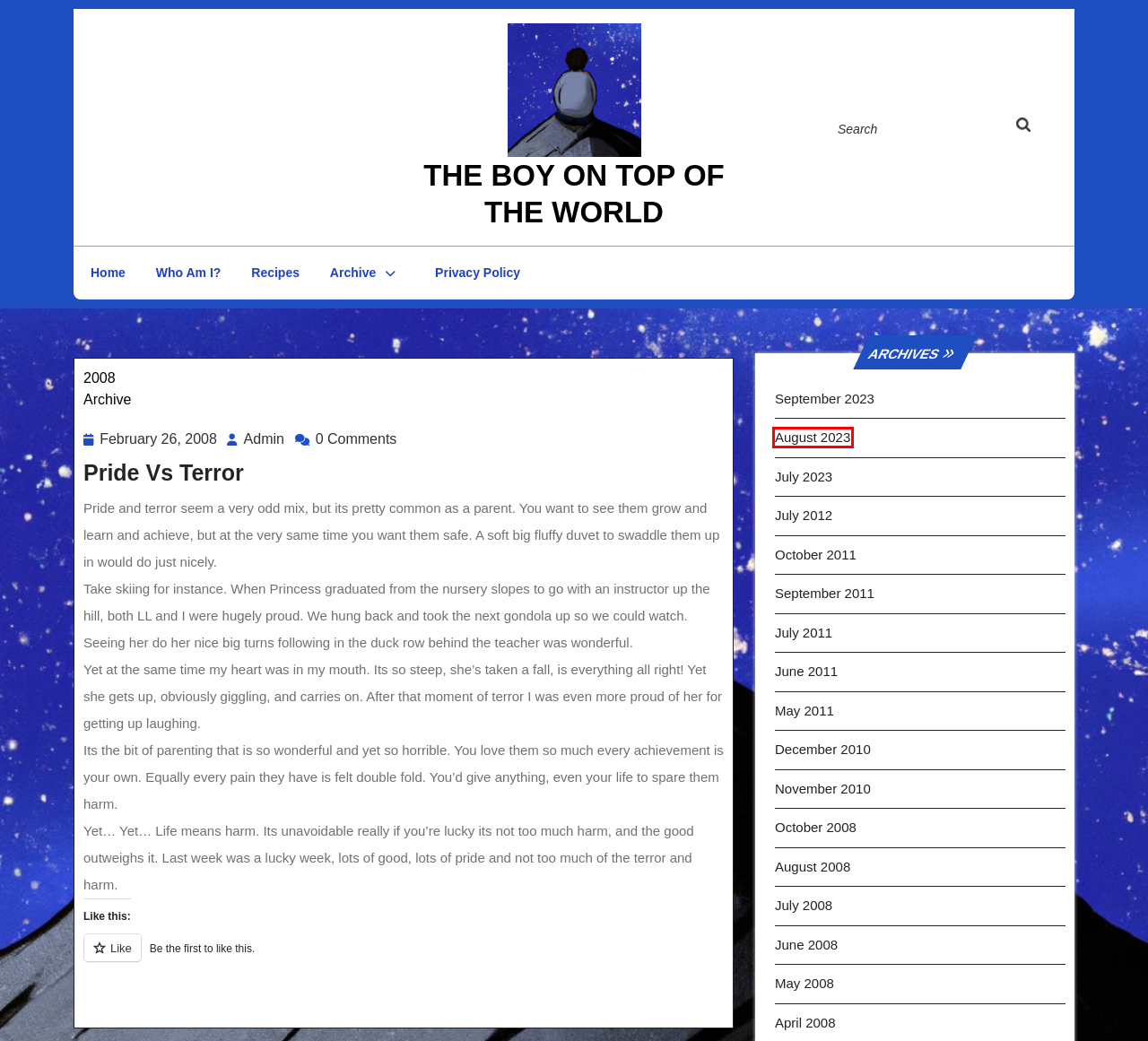Examine the screenshot of a webpage with a red rectangle bounding box. Select the most accurate webpage description that matches the new webpage after clicking the element within the bounding box. Here are the candidates:
A. the Boy on Top of the World - Just a man puzzling his way through life
B. July 2012 - the Boy on Top of the World
C. 2008 Archives - the Boy on Top of the World
D. Admin, Author at the Boy on Top of the World
E. December 2010 - the Boy on Top of the World
F. May 2008 - the Boy on Top of the World
G. August 2023 - the Boy on Top of the World
H. Privacy Policy - the Boy on Top of the World

G